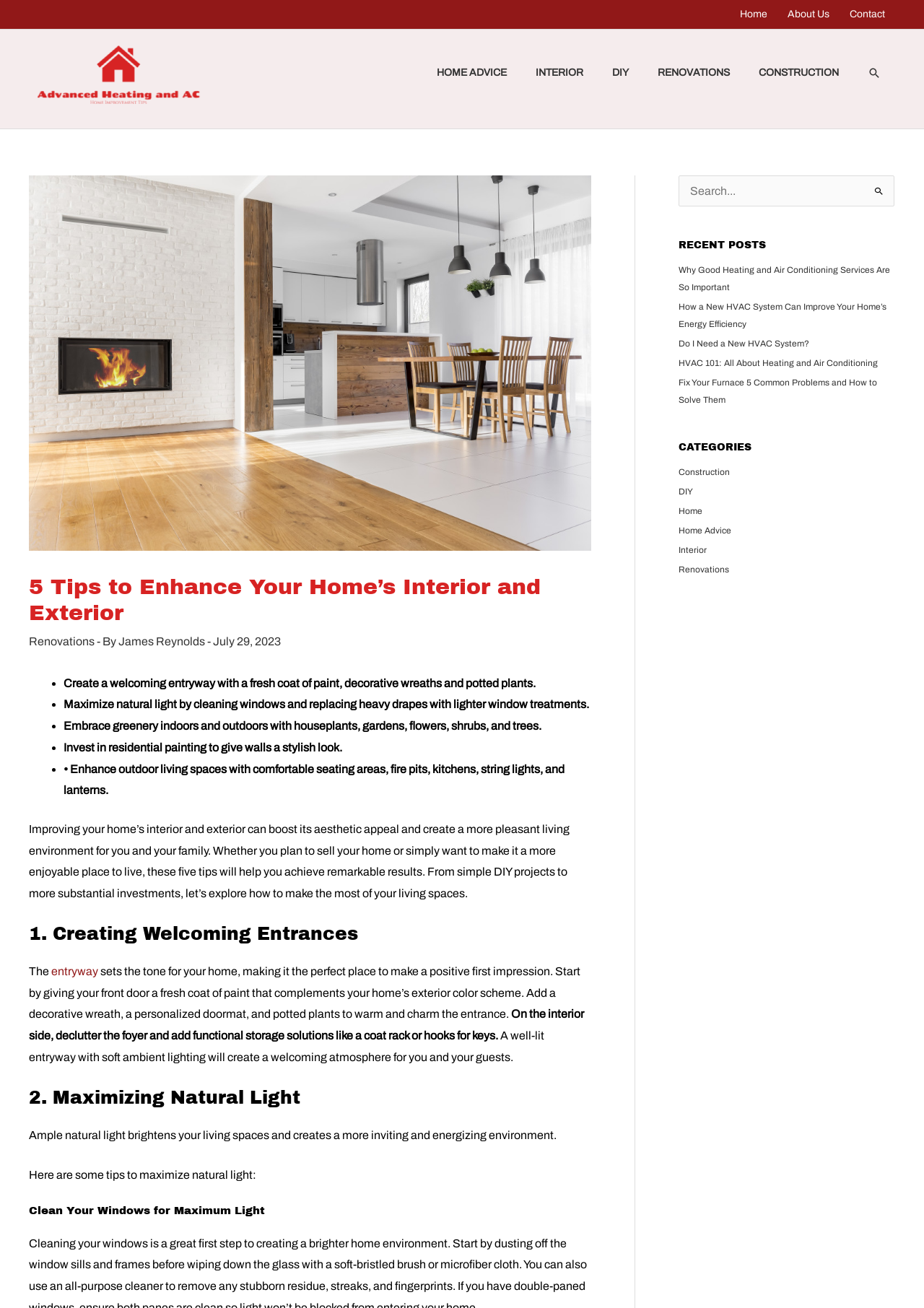Find the bounding box coordinates for the HTML element described as: "parent_node: Search for: name="s" placeholder="Search..."". The coordinates should consist of four float values between 0 and 1, i.e., [left, top, right, bottom].

[0.734, 0.134, 0.968, 0.158]